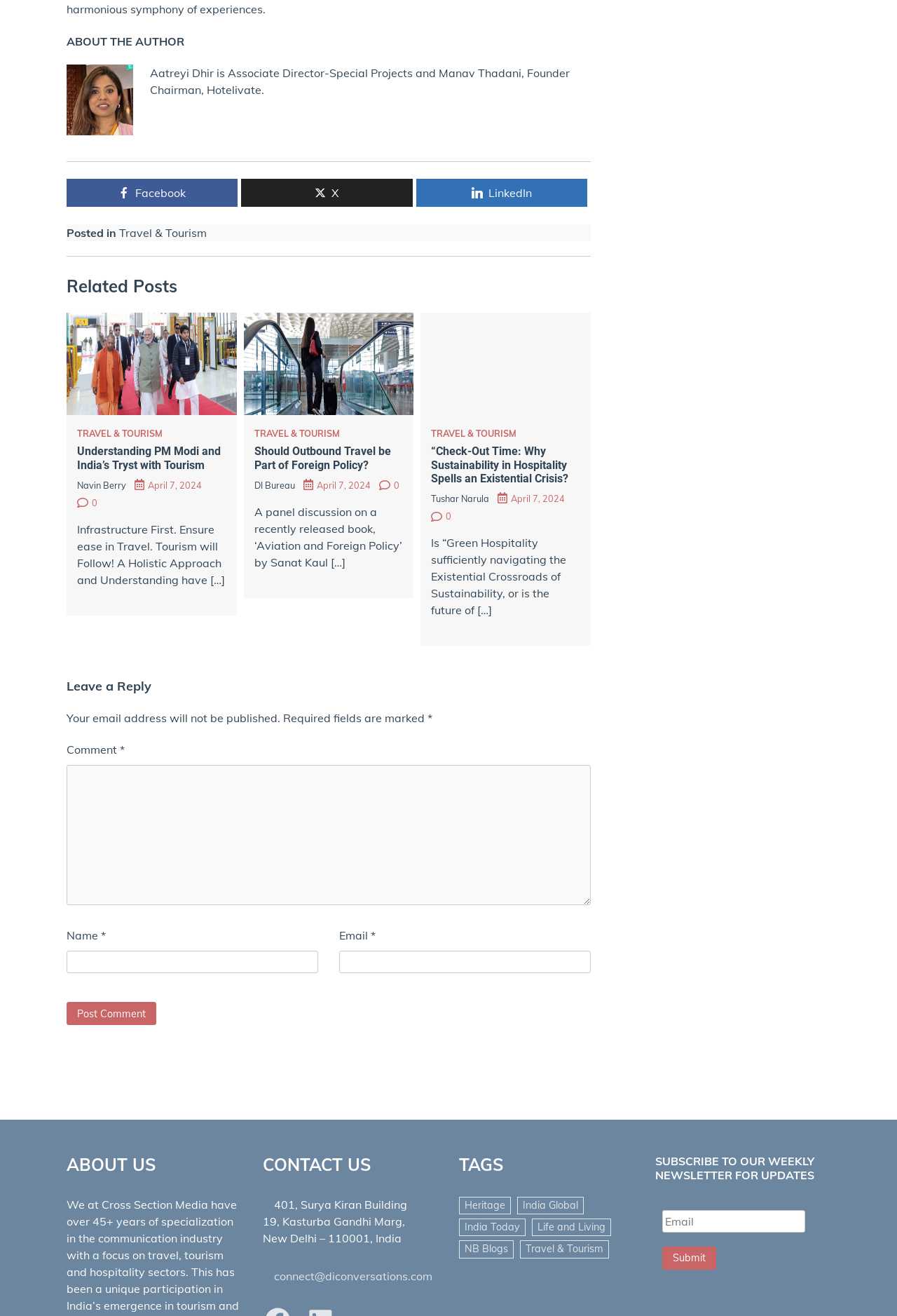Please locate the clickable area by providing the bounding box coordinates to follow this instruction: "Click on the 'Post Comment' button".

[0.074, 0.761, 0.175, 0.779]